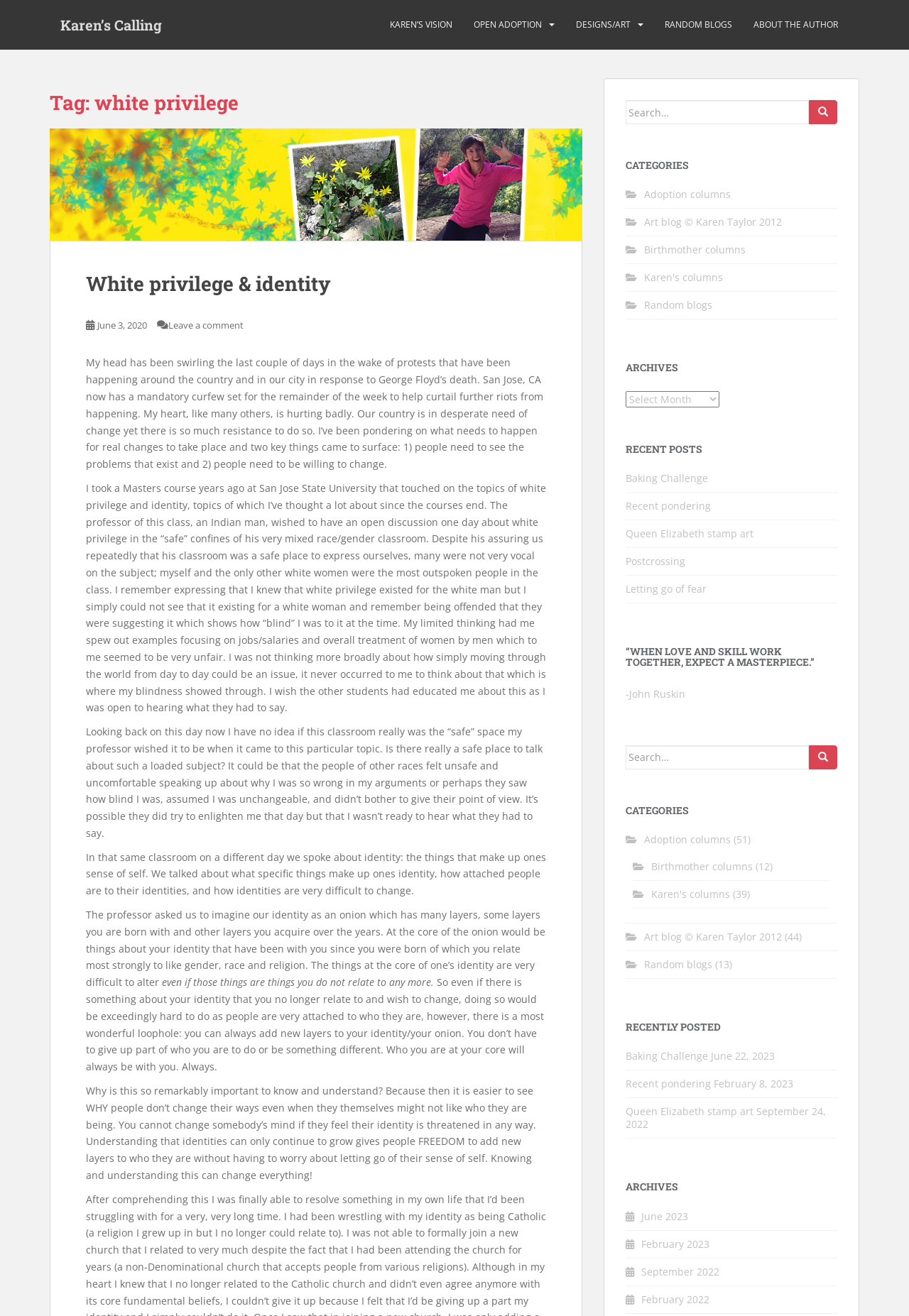Please specify the bounding box coordinates in the format (top-left x, top-left y, bottom-right x, bottom-right y), with values ranging from 0 to 1. Identify the bounding box for the UI component described as follows: Letting go of fear

[0.688, 0.442, 0.777, 0.453]